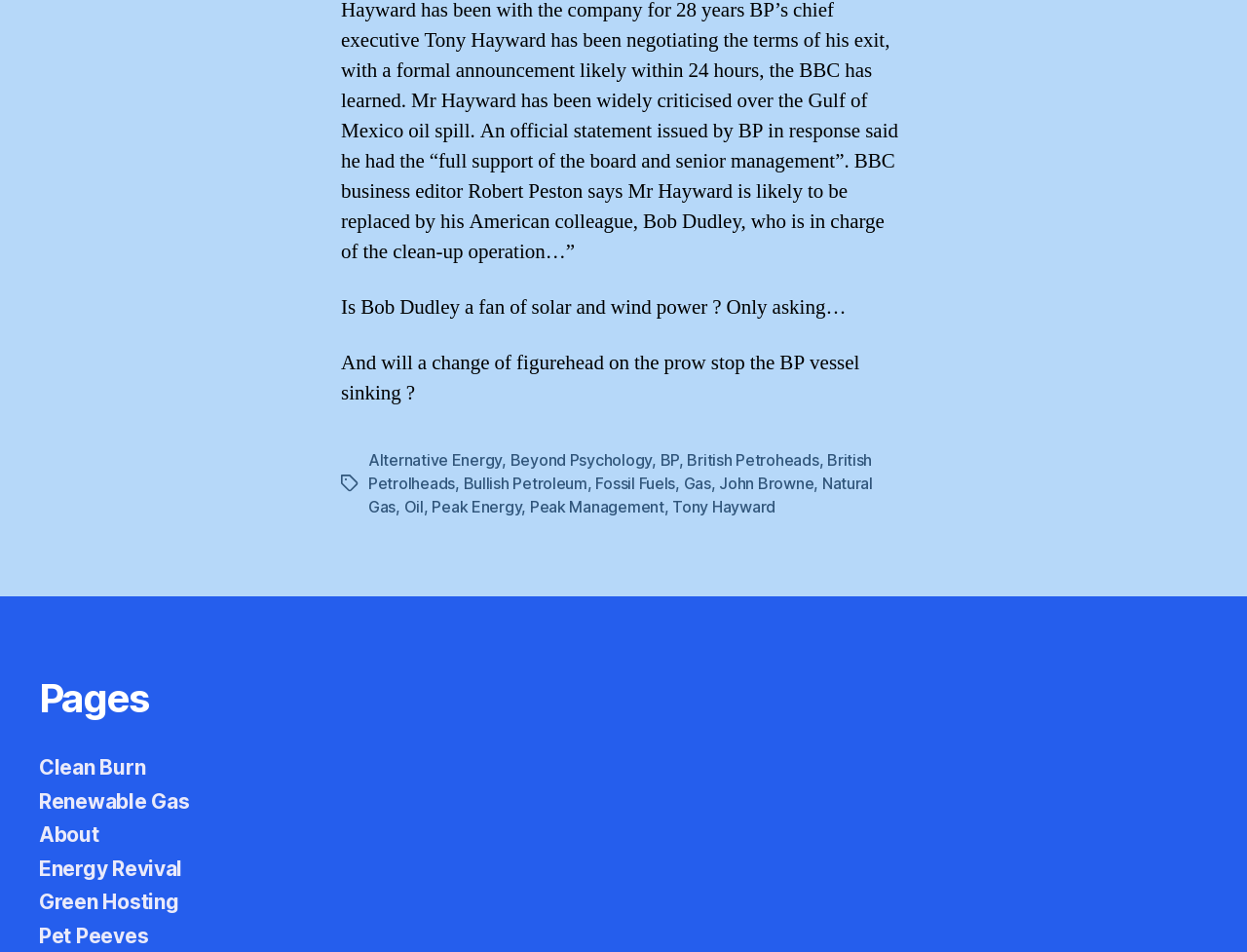What is the topic of the article?
Give a comprehensive and detailed explanation for the question.

The topic of the article can be inferred from the text 'Is Bob Dudley a fan of solar and wind power? Only asking…' and the presence of tags such as 'BP', 'Alternative Energy', 'Fossil Fuels', etc. which suggest that the article is discussing BP and its stance on energy sources.